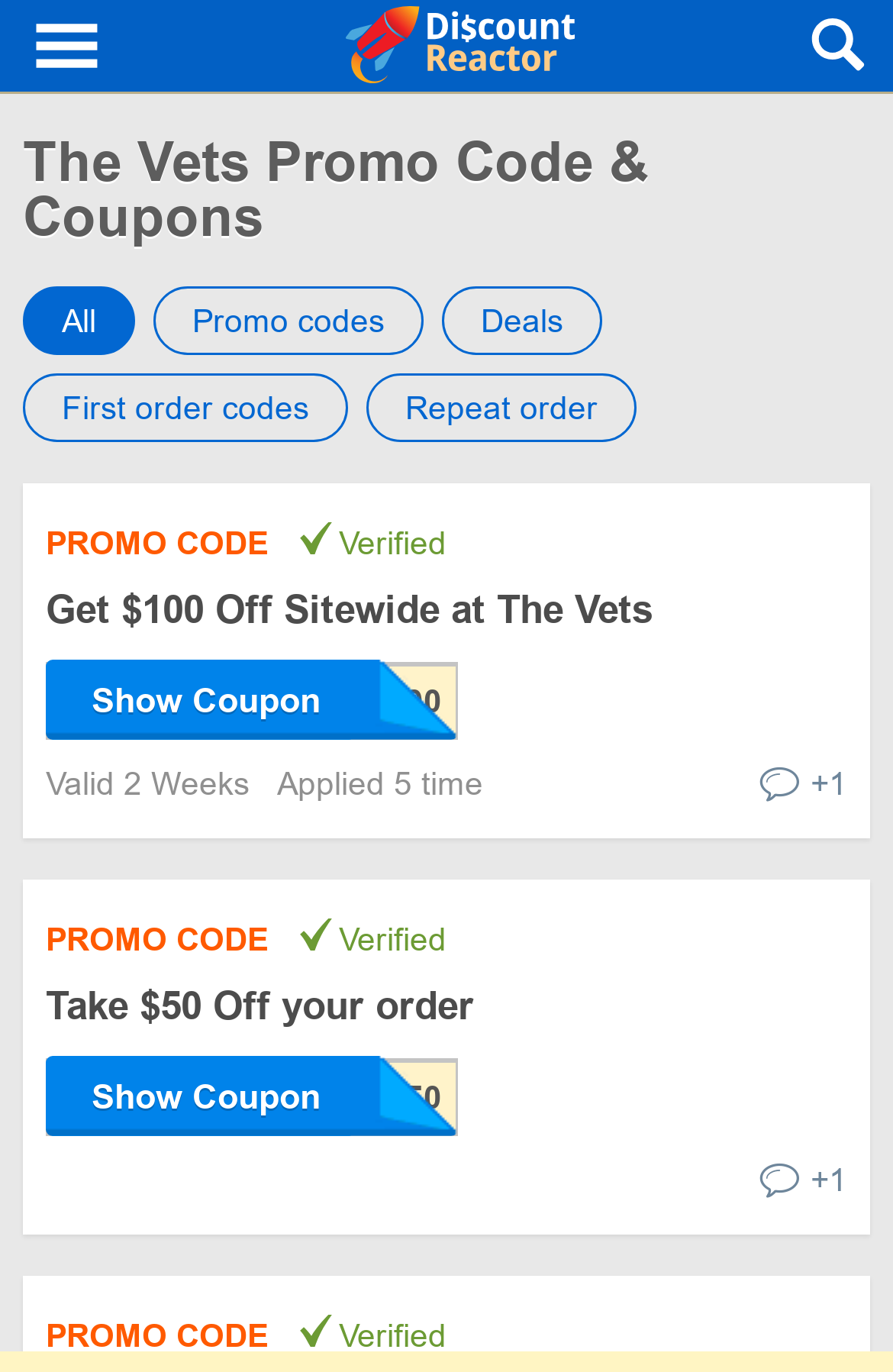What is the discount amount for the promo code 'WOOF50'?
Use the image to answer the question with a single word or phrase.

$50